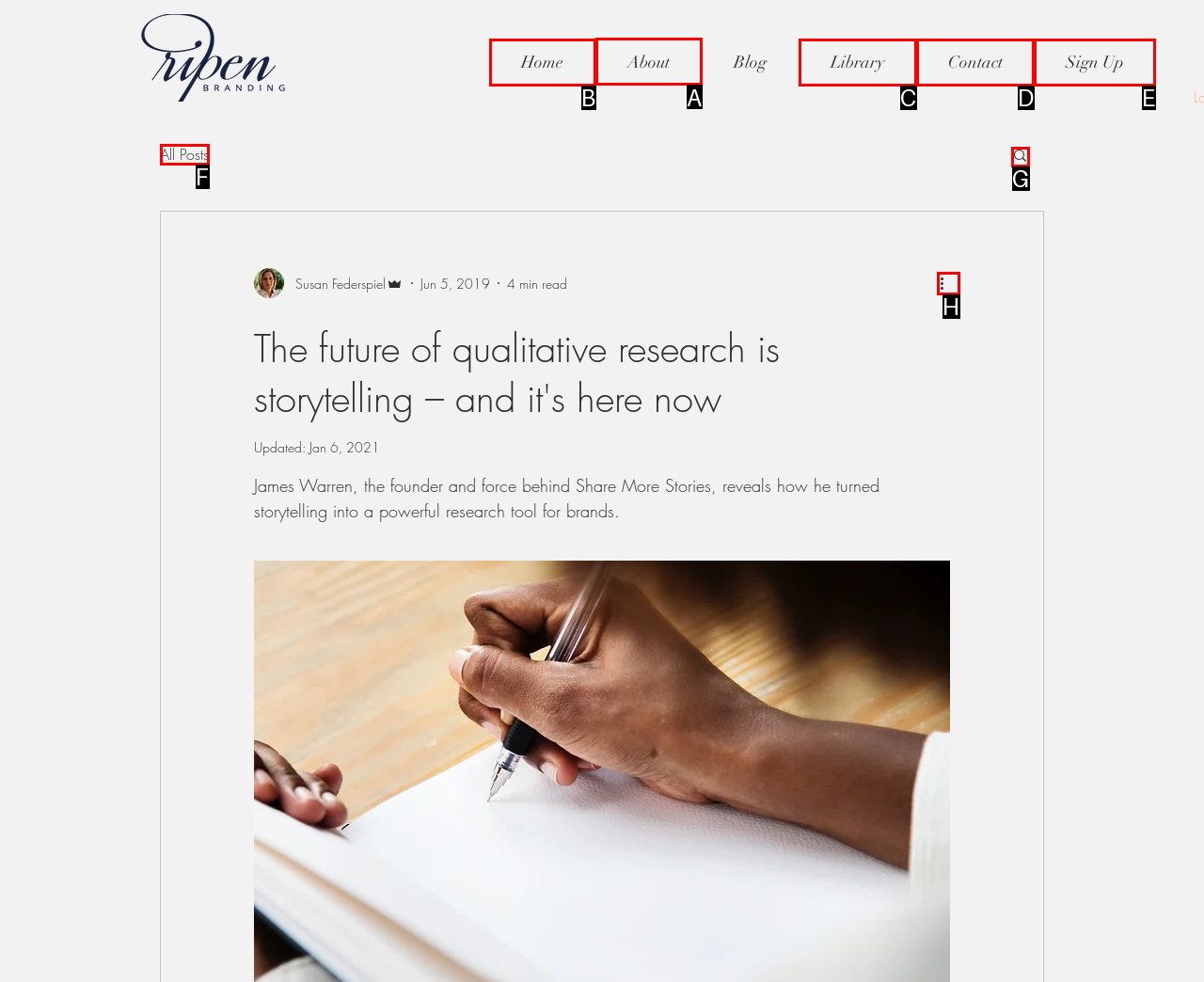Indicate which red-bounded element should be clicked to perform the task: Visit the 'About' page Answer with the letter of the correct option.

A